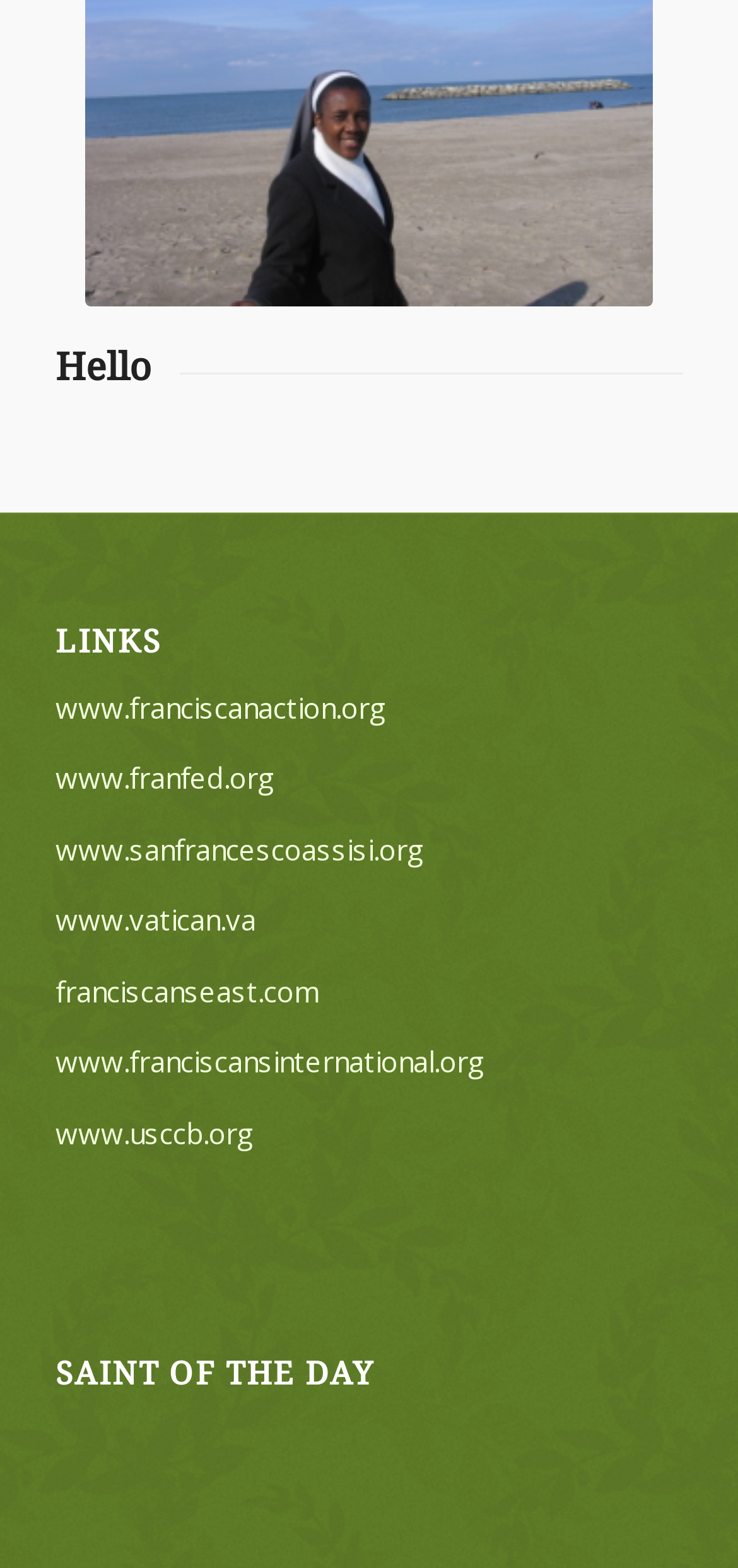Please identify the bounding box coordinates of the clickable element to fulfill the following instruction: "read about the Saint of the Day". The coordinates should be four float numbers between 0 and 1, i.e., [left, top, right, bottom].

[0.075, 0.867, 0.925, 0.888]